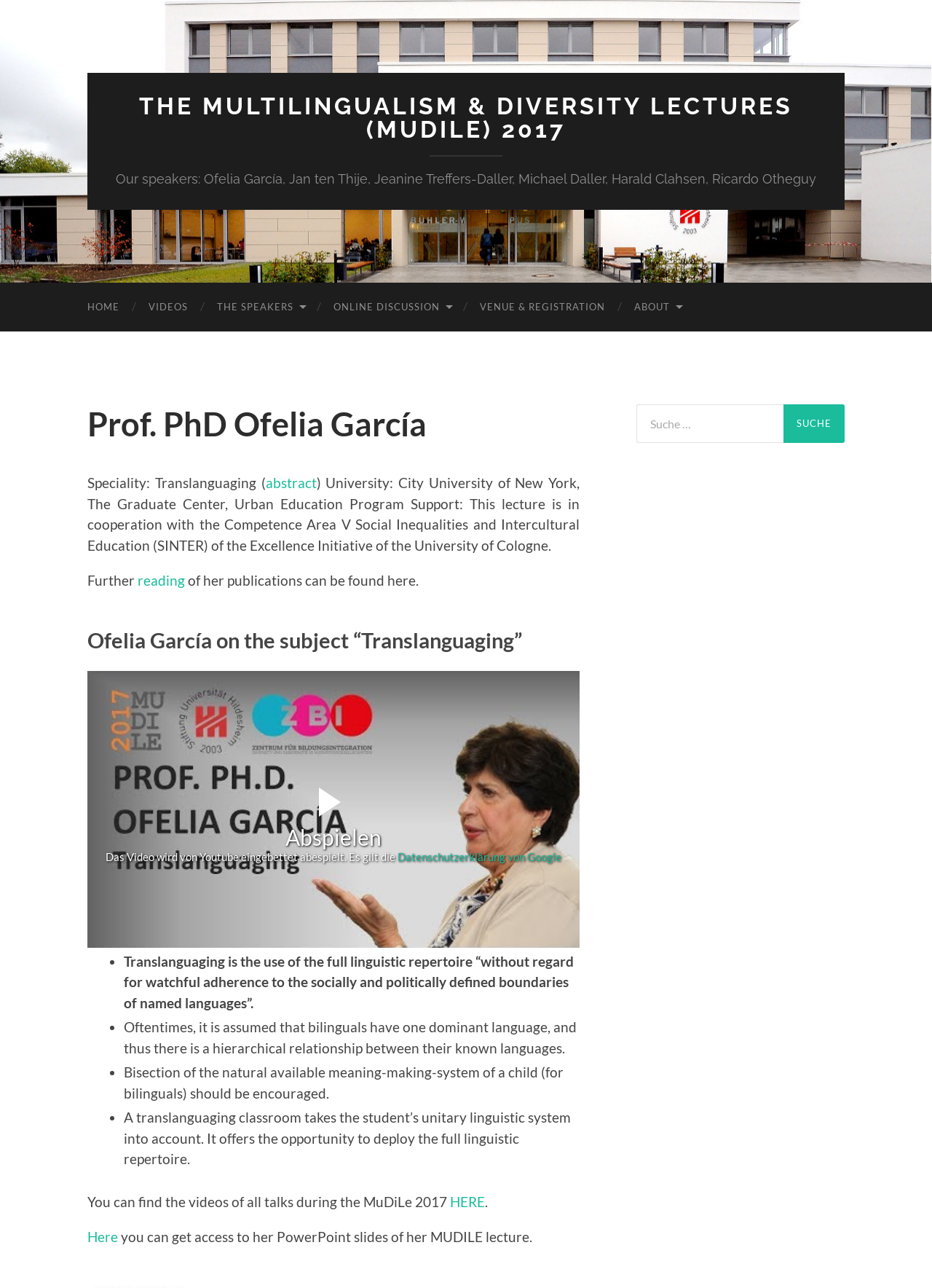What is the topic of Ofelia García's lecture?
Answer the question with a single word or phrase, referring to the image.

Translanguaging